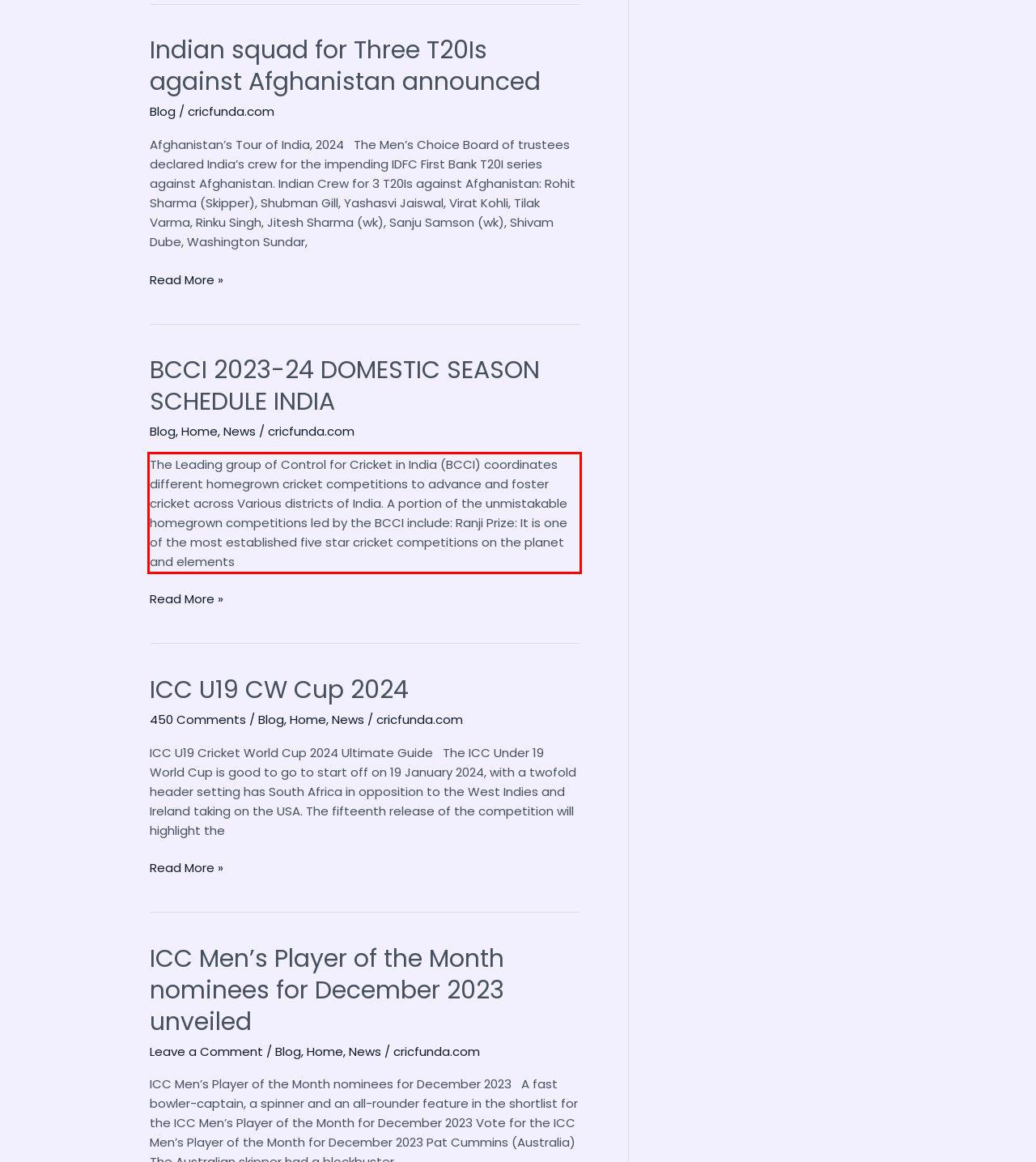Observe the screenshot of the webpage that includes a red rectangle bounding box. Conduct OCR on the content inside this red bounding box and generate the text.

The Leading group of Control for Cricket in India (BCCI) coordinates different homegrown cricket competitions to advance and foster cricket across Various districts of India. A portion of the unmistakable homegrown competitions led by the BCCI include: Ranji Prize: It is one of the most established five star cricket competitions on the planet and elements